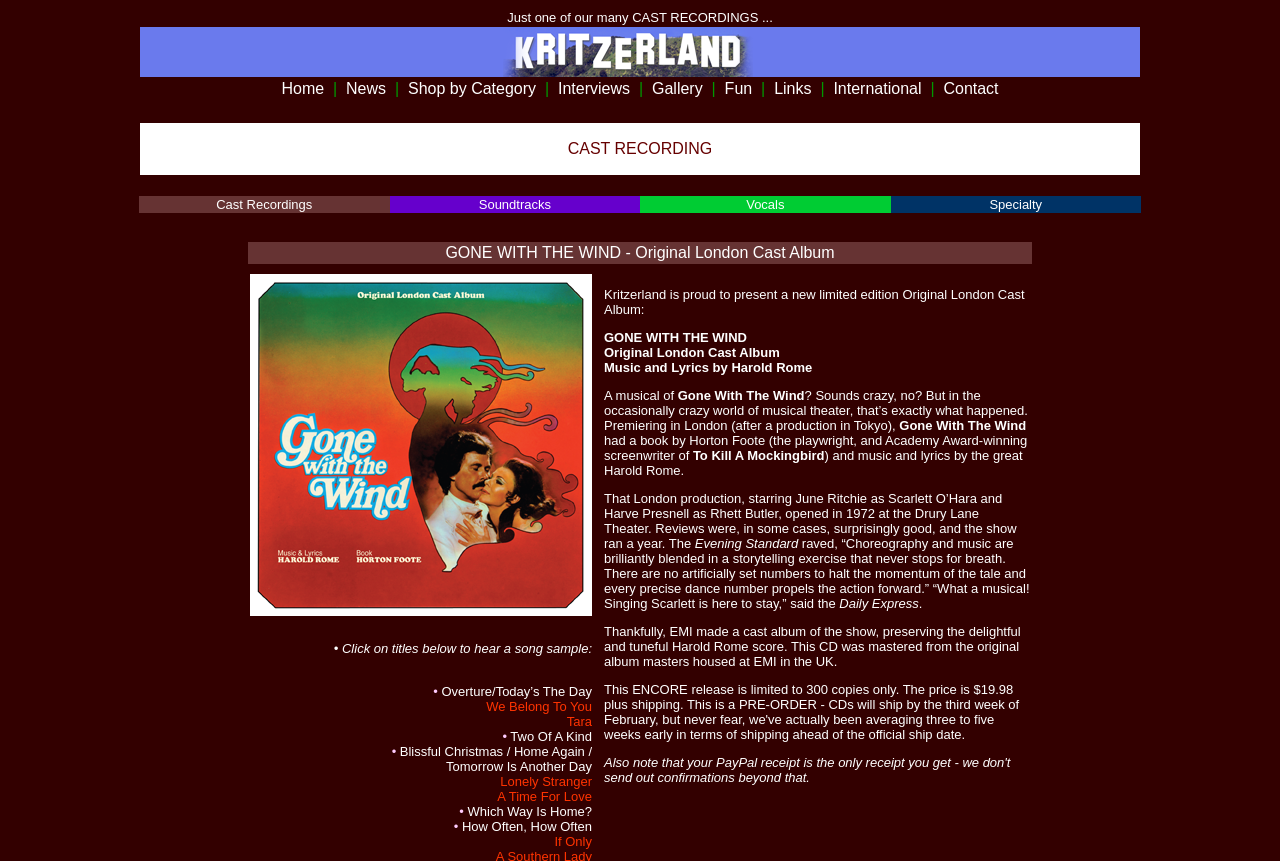From the webpage screenshot, predict the bounding box of the UI element that matches this description: "Dementia".

None